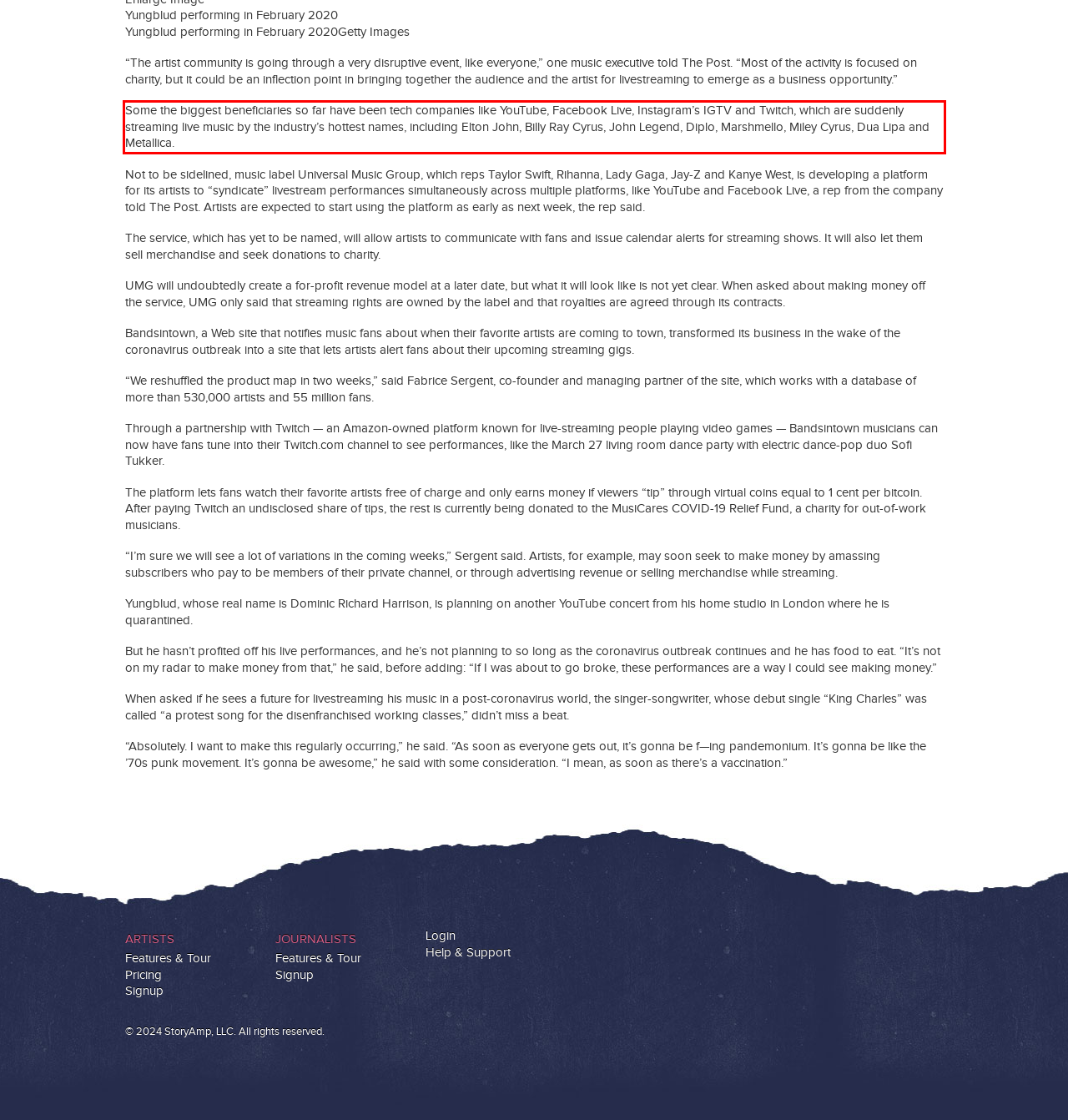Please take the screenshot of the webpage, find the red bounding box, and generate the text content that is within this red bounding box.

Some the biggest beneficiaries so far have been tech companies like YouTube, Facebook Live, Instagram’s IGTV and Twitch, which are suddenly streaming live music by the industry’s hottest names, including Elton John, Billy Ray Cyrus, John Legend, Diplo, Marshmello, Miley Cyrus, Dua Lipa and Metallica.